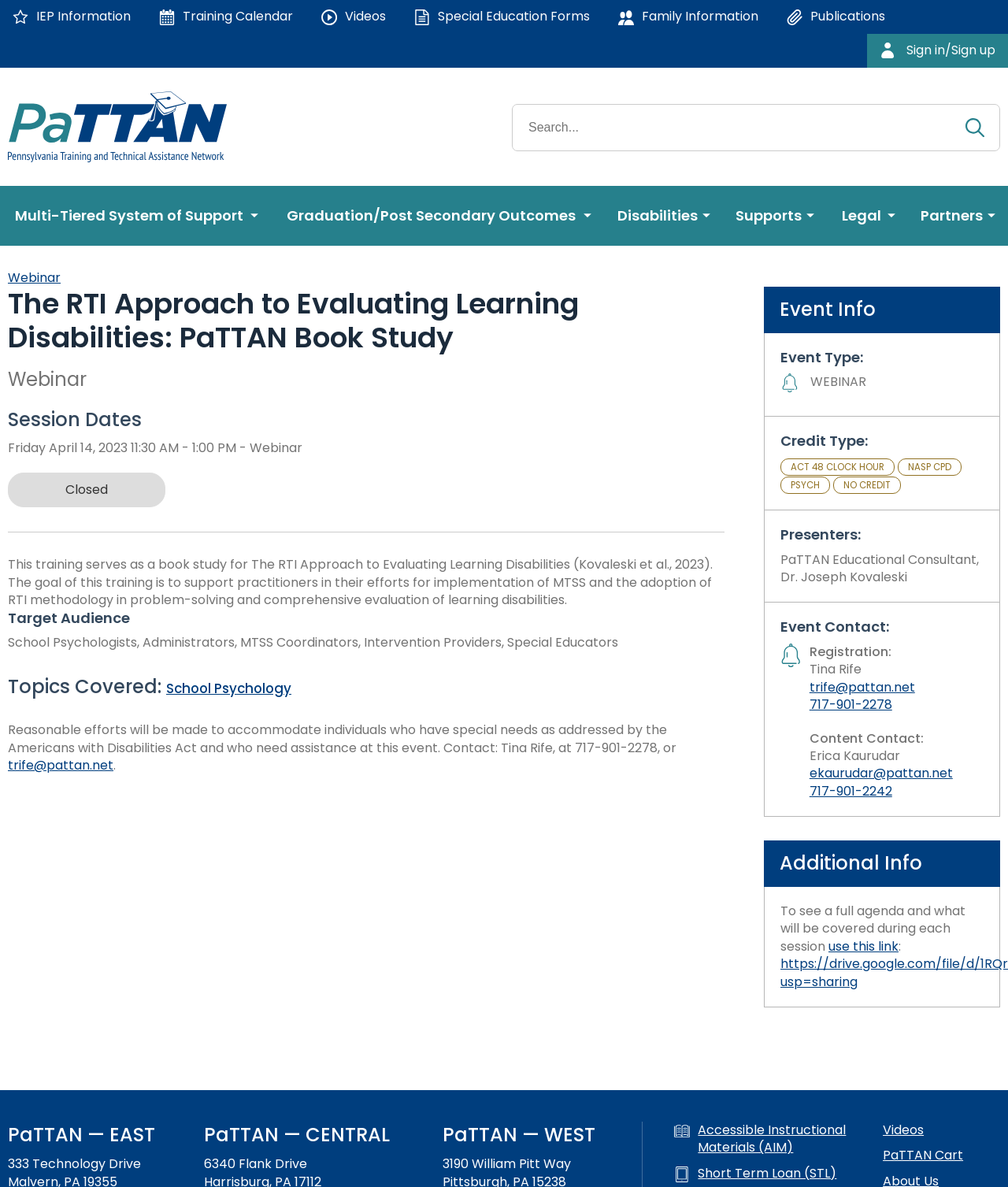What is the contact email for registration?
Analyze the screenshot and provide a detailed answer to the question.

I found the answer by looking at the 'Event Contact:' section, where it lists 'Tina Rife' and then 'trife@pattan.net'.